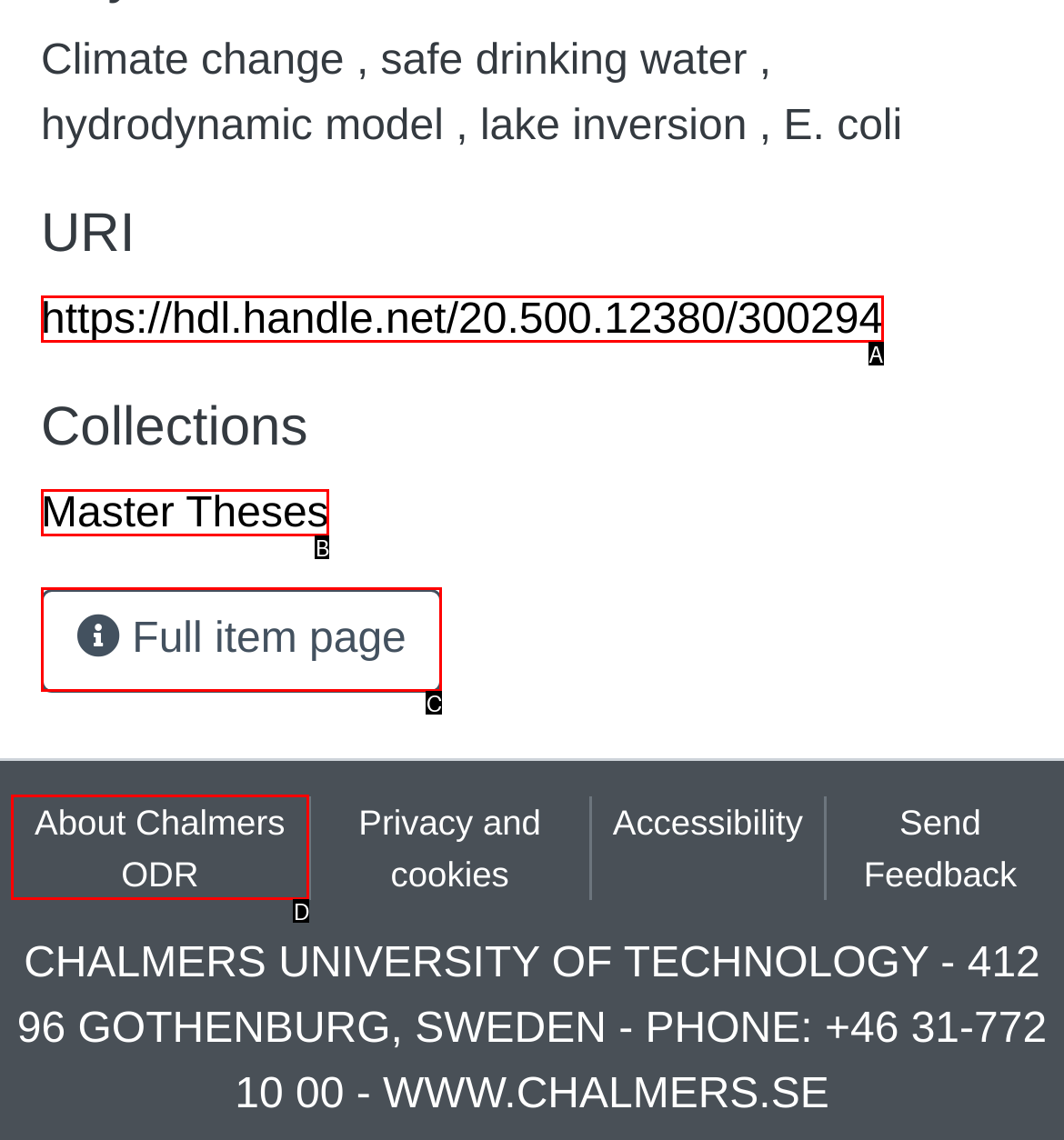Using the description: Master Theses, find the HTML element that matches it. Answer with the letter of the chosen option.

B